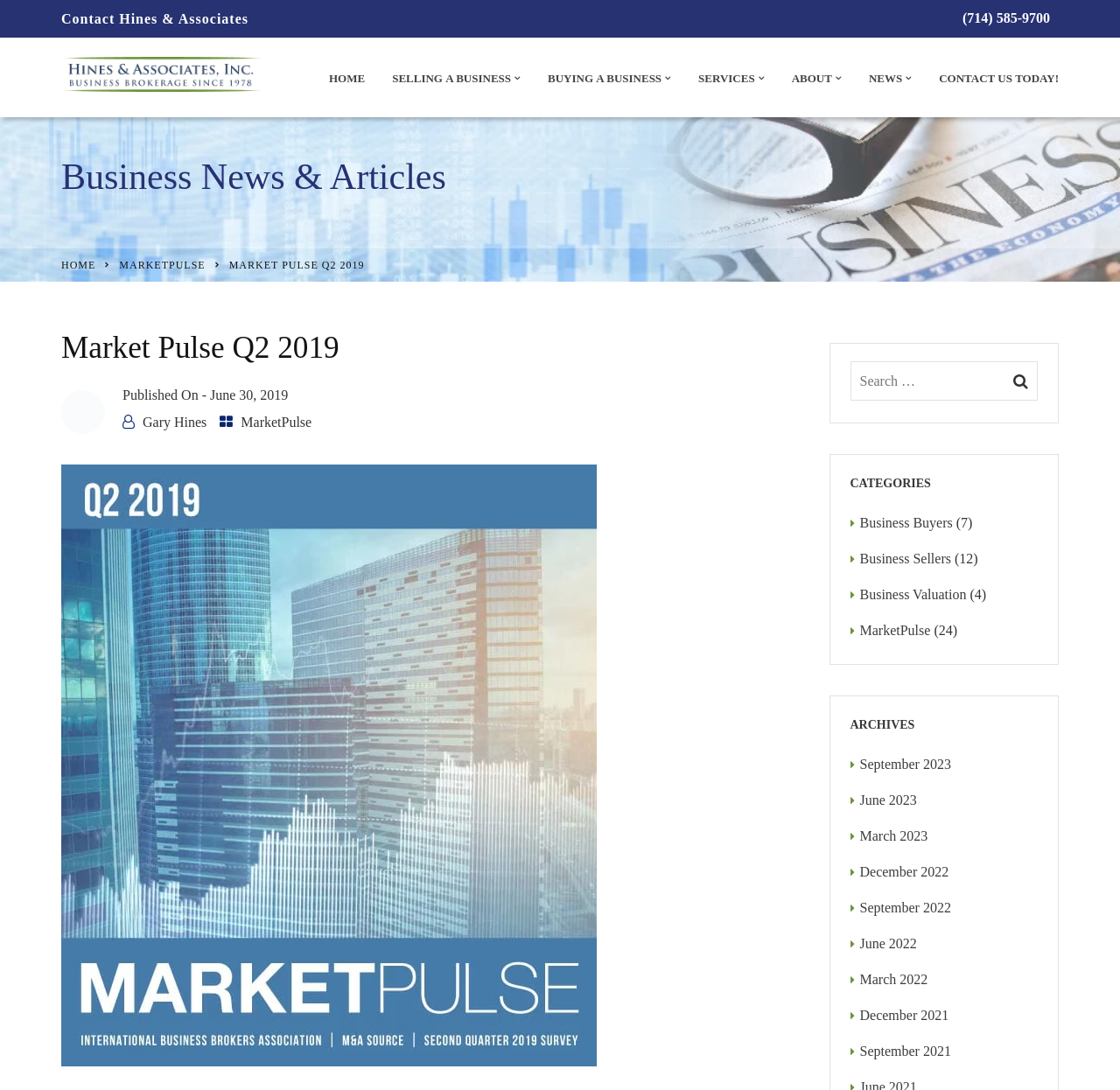Describe all the visual and textual components of the webpage comprehensively.

The webpage is titled "Market Pulse Q2 2019 – Hines & Associates" and appears to be a business news and articles page. At the top left, there is a logo and a contact information section with a phone number. Below this, there is a navigation menu with links to various sections of the website, including "HOME", "SELLING A BUSINESS", "BUYING A BUSINESS", "SERVICES", "ABOUT", "NEWS", and "CONTACT US TODAY!".

On the left side of the page, there is a section titled "Business News & Articles" with a subheading "MARKET PULSE Q2 2019". Below this, there is a header section with the title "Market Pulse Q2 2019" and a publication date of June 30, 2019, attributed to Gary Hines. There is also a link to "MarketPulse" and an image related to IBBA Q2 2019-MarketPulse.

On the right side of the page, there is a search bar with a magnifying glass icon. Below this, there are two sections: "CATEGORIES" and "ARCHIVES". The "CATEGORIES" section has links to various business-related topics, including "Business Buyers", "Business Sellers", "Business Valuation", and "MarketPulse", each with a corresponding number of articles in parentheses. The "ARCHIVES" section has links to various months and years, from September 2023 to December 2021.

Overall, the webpage appears to be a news and articles page focused on business and market trends, with a navigation menu, search bar, and categorized archives.